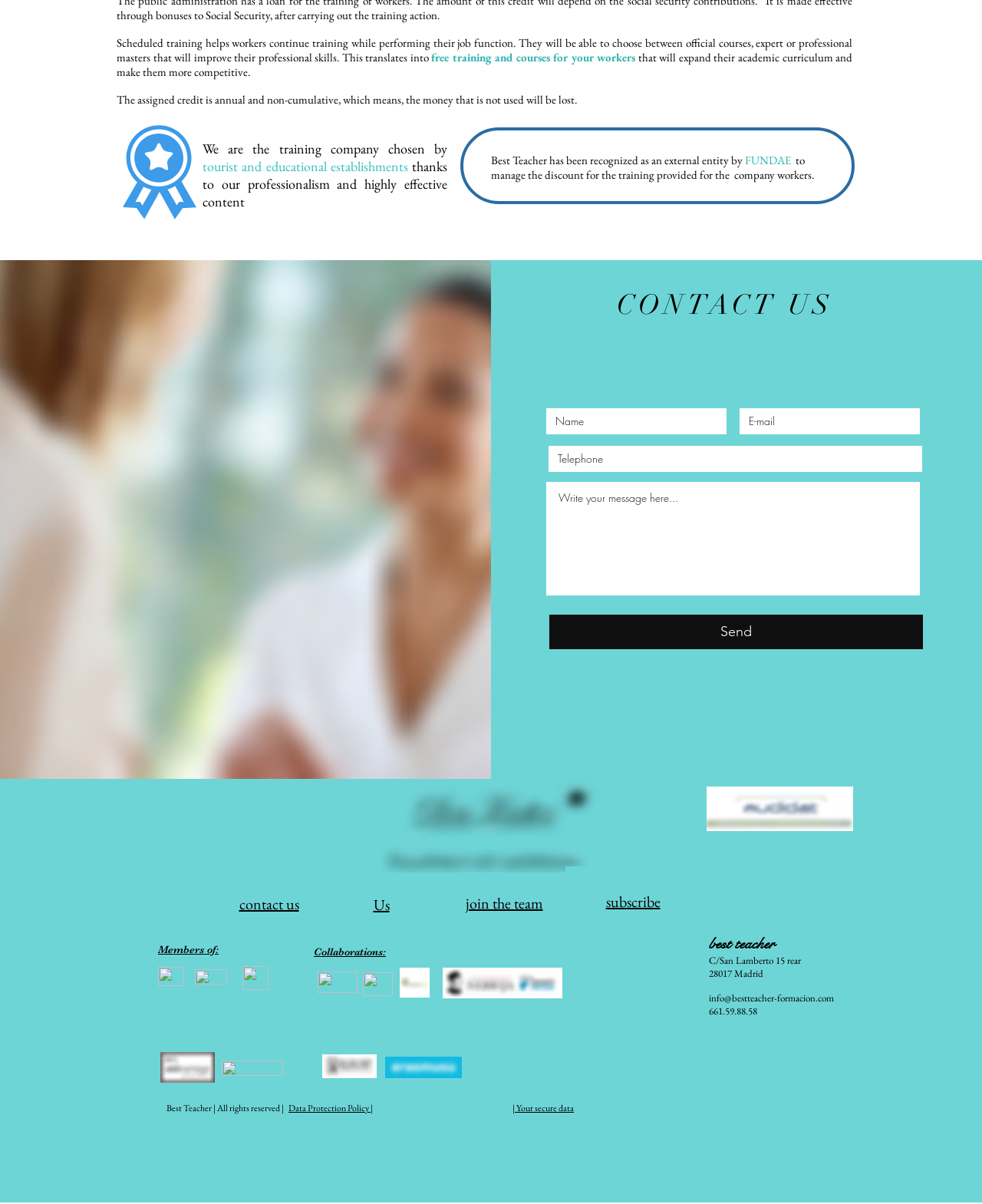What social media platforms does Best Teacher have?
Provide an in-depth answer to the question, covering all aspects.

The social media platforms of Best Teacher can be found in the social bar section of the webpage, which includes LinkedIn, Facebook, Twitter, and Instagram icons.